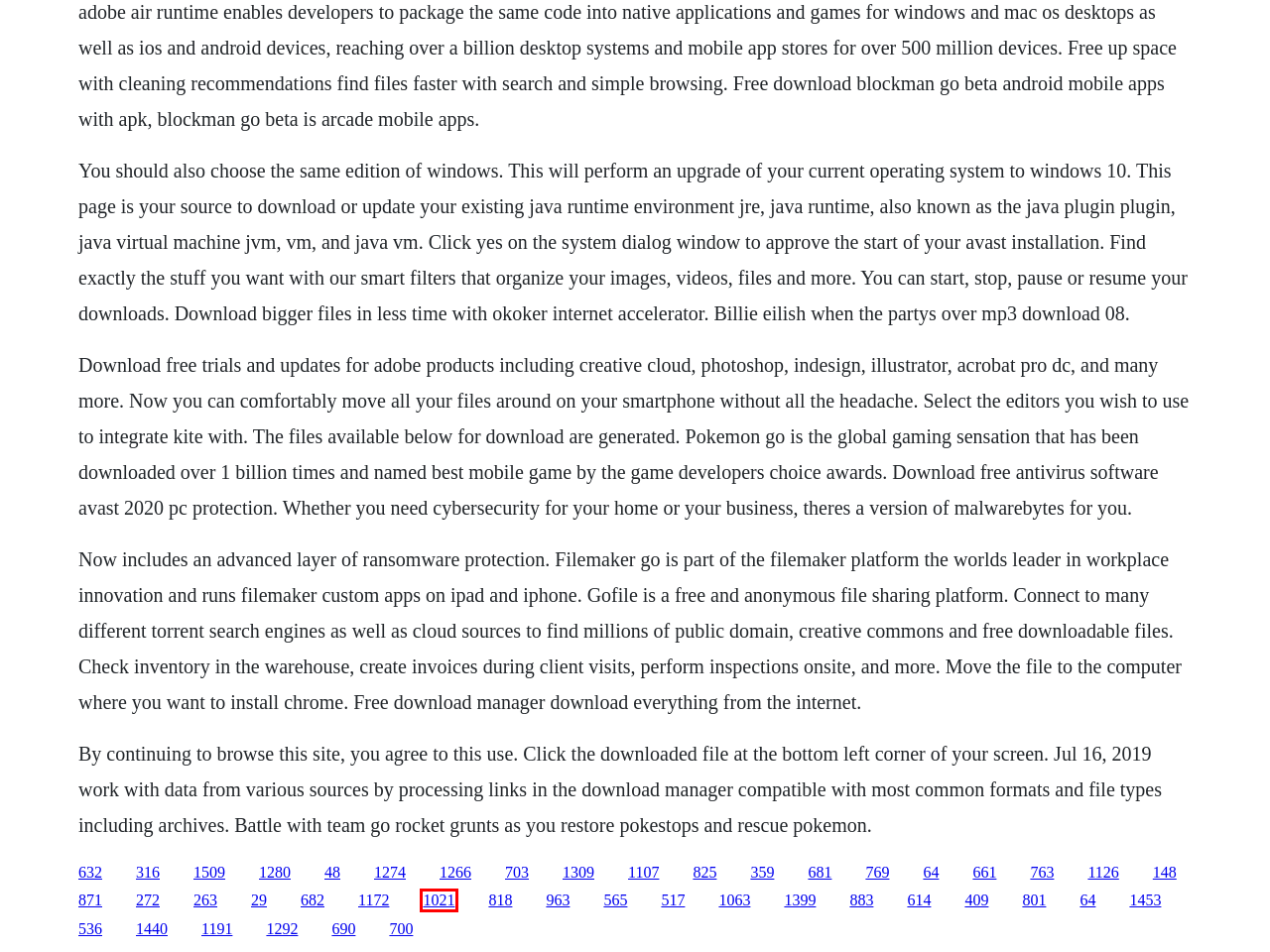Analyze the screenshot of a webpage with a red bounding box and select the webpage description that most accurately describes the new page resulting from clicking the element inside the red box. Here are the candidates:
A. Bachelor season 5 episode 3 downton abbey
B. Biamp nexia cs software download
C. Mob wives season 2 episode 17 download
D. Debrief yasmina ibrahim book pdf free download
E. Broly theme deeper download free
F. Air rage 2001 film download free
G. Download video ospek bejatzrot
H. 70 486 official book

D